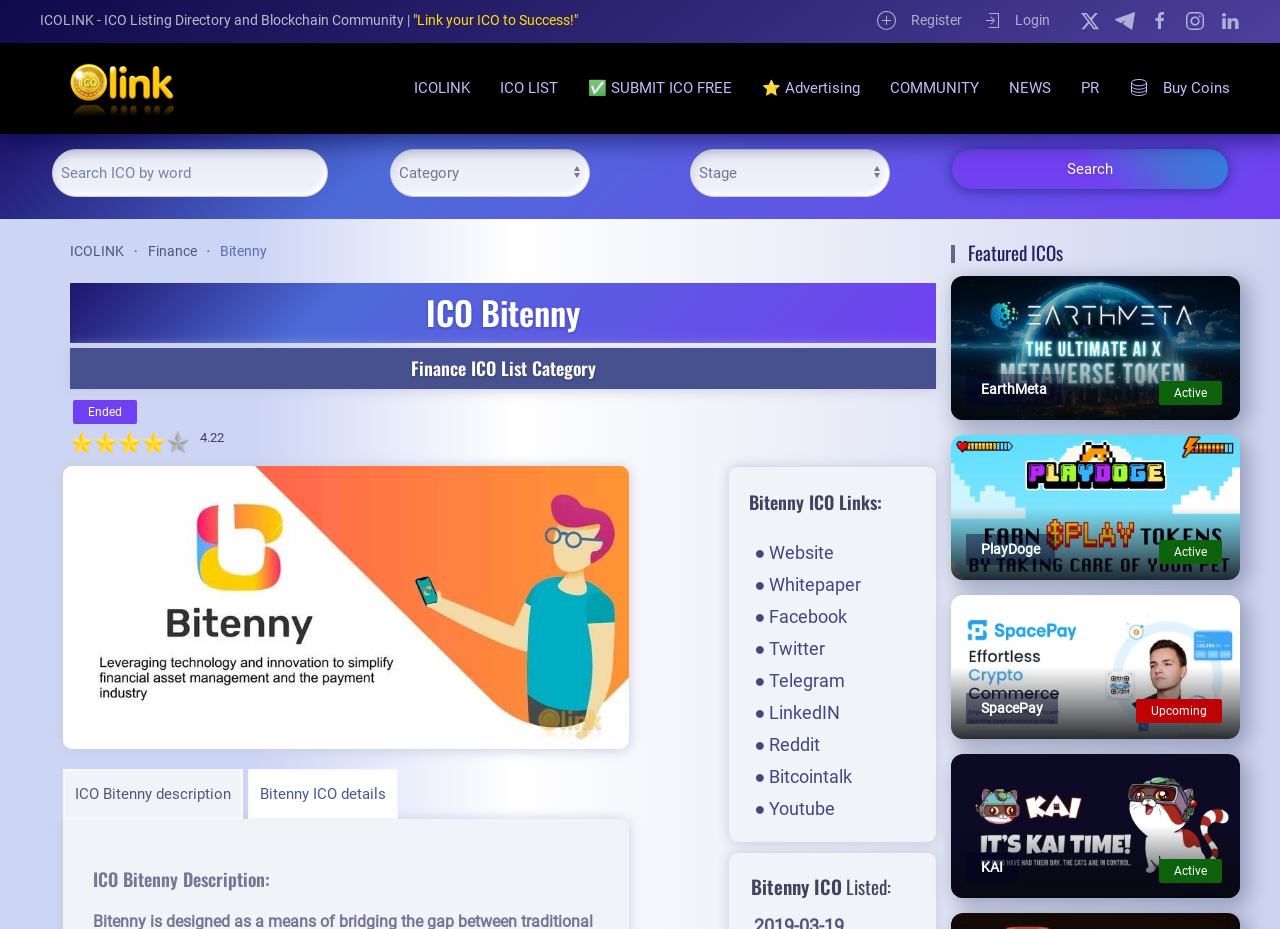What is the text of the heading above 'Bitenny ICO Listed:'?
Examine the screenshot and reply with a single word or phrase.

Bitenny ICO Links: